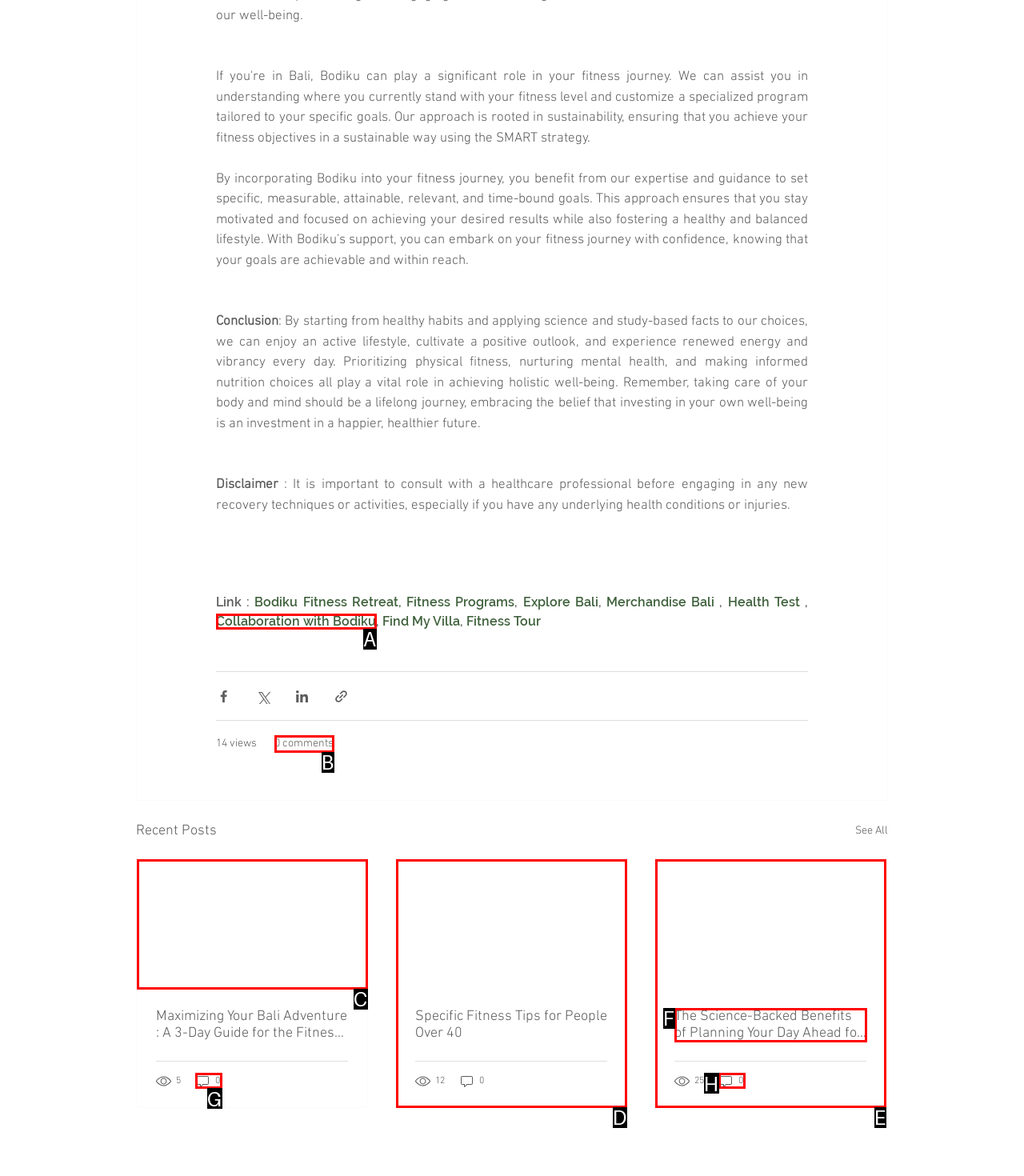Point out the HTML element that matches the following description: Metolius Cam Resling Service Review
Answer with the letter from the provided choices.

None